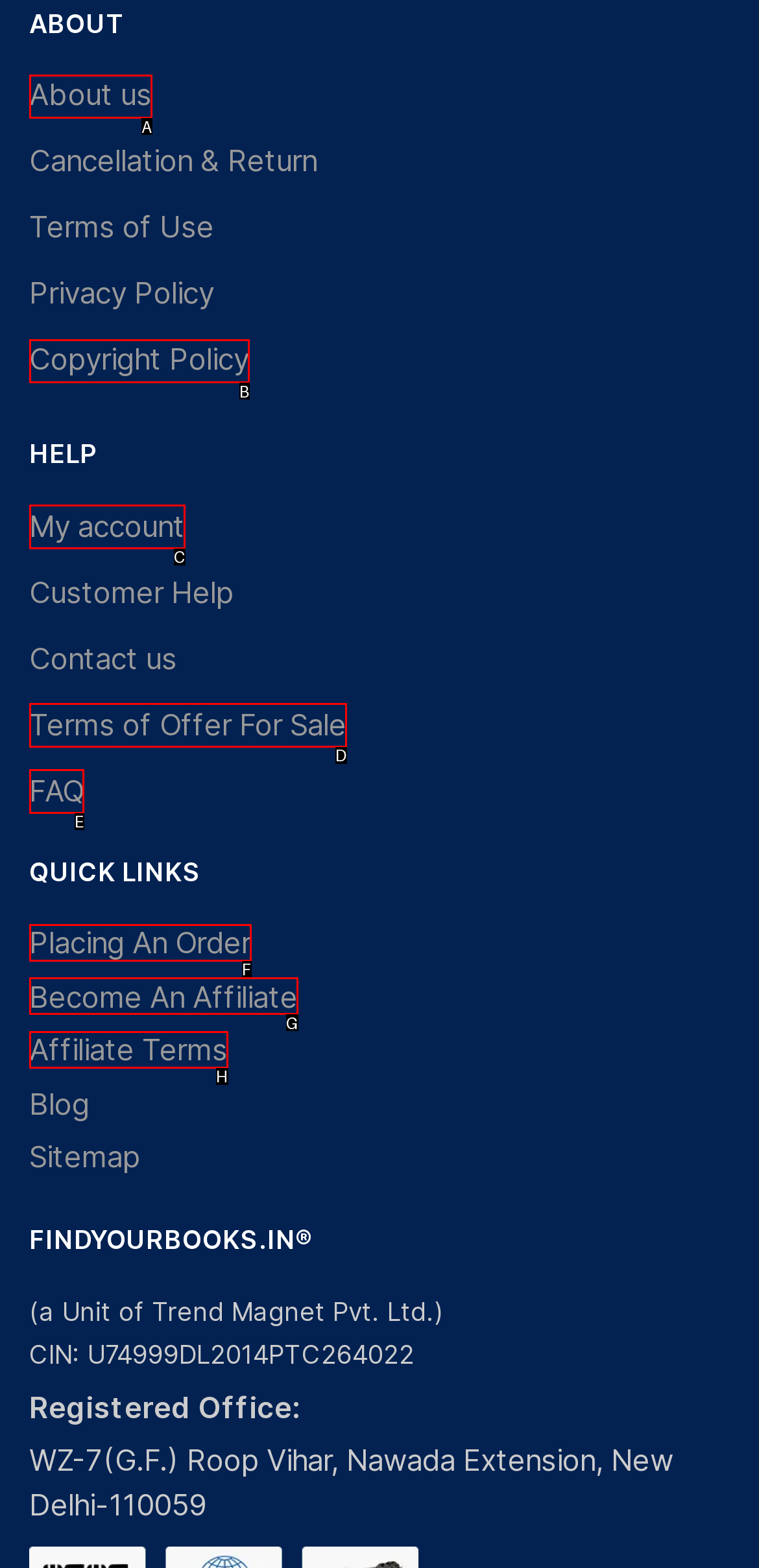From the provided options, which letter corresponds to the element described as: Terms of Offer For Sale
Answer with the letter only.

D